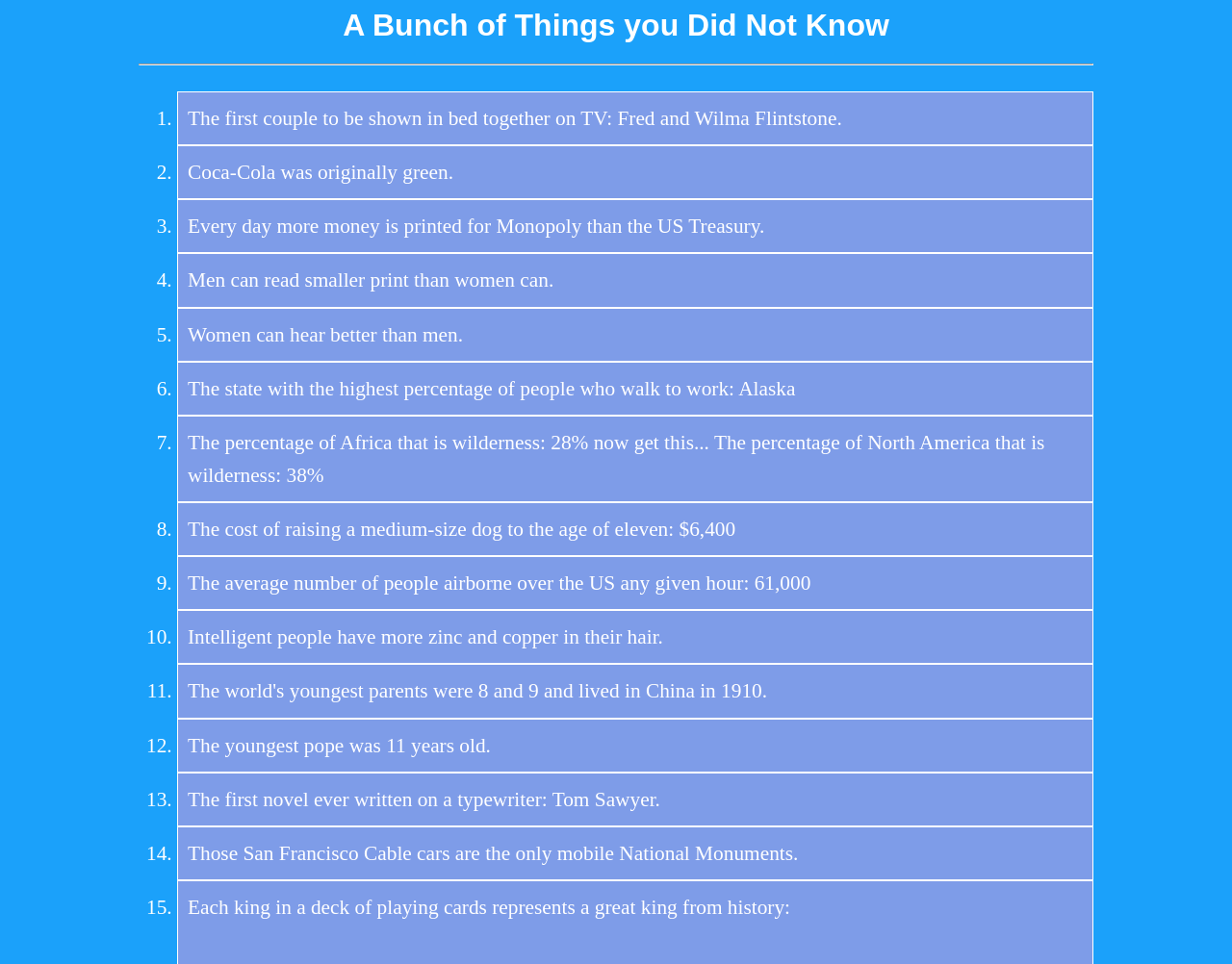What percentage of Africa is wilderness?
Please provide a full and detailed response to the question.

I found this information by looking at the seventh item in the list, which is marked with a '7.' and has the text 'The percentage of Africa that is wilderness: 28% now get this... The percentage of North America that is wilderness: 38%'